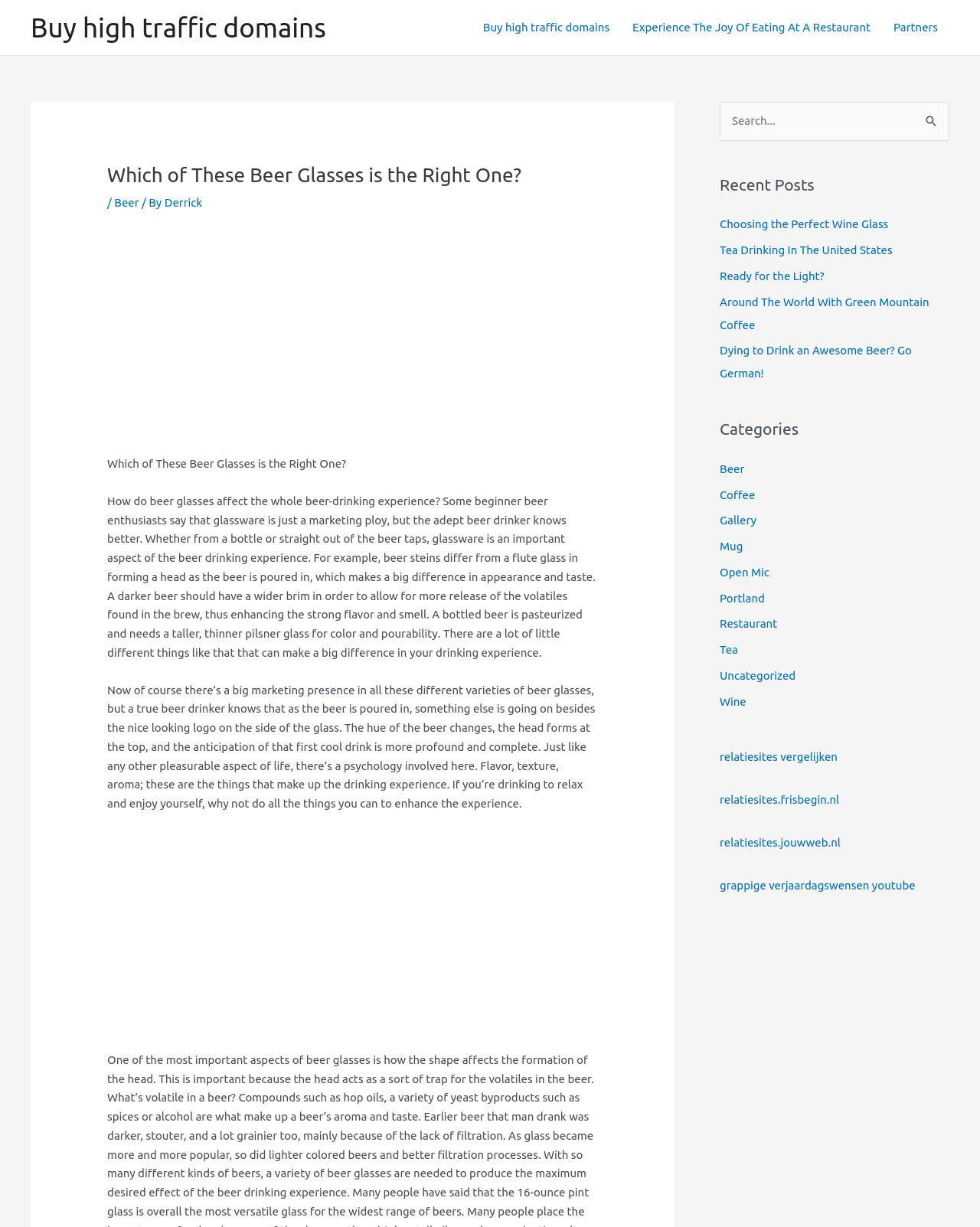Provide a comprehensive caption for the webpage.

This webpage is about beer glasses and their impact on the beer-drinking experience. At the top, there is a navigation bar with links to "Buy high traffic domains", "Experience The Joy Of Eating At A Restaurant", and "Partners". Below the navigation bar, there is a header section with a title "Which of These Beer Glasses is the Right One?" and a subtitle "Beer / By Derrick". 

On the left side of the page, there is a main content section that discusses the importance of beer glasses in enhancing the flavor, texture, and aroma of beer. The text explains how different types of beer glasses, such as beer steins and flute glasses, can affect the appearance and taste of beer. There are two advertisements inserted within the main content section.

On the right side of the page, there are three complementary sections. The first section has a search bar with a "Search" button. The second section displays a list of recent posts, including "Choosing the Perfect Wine Glass", "Tea Drinking In The United States", and "Dying to Drink an Awesome Beer? Go German!". The third section lists categories, including "Beer", "Coffee", "Gallery", and "Wine". The fourth section has links to external websites, including "relatiesites vergelijken" and "grappige verjaardagswensen youtube".